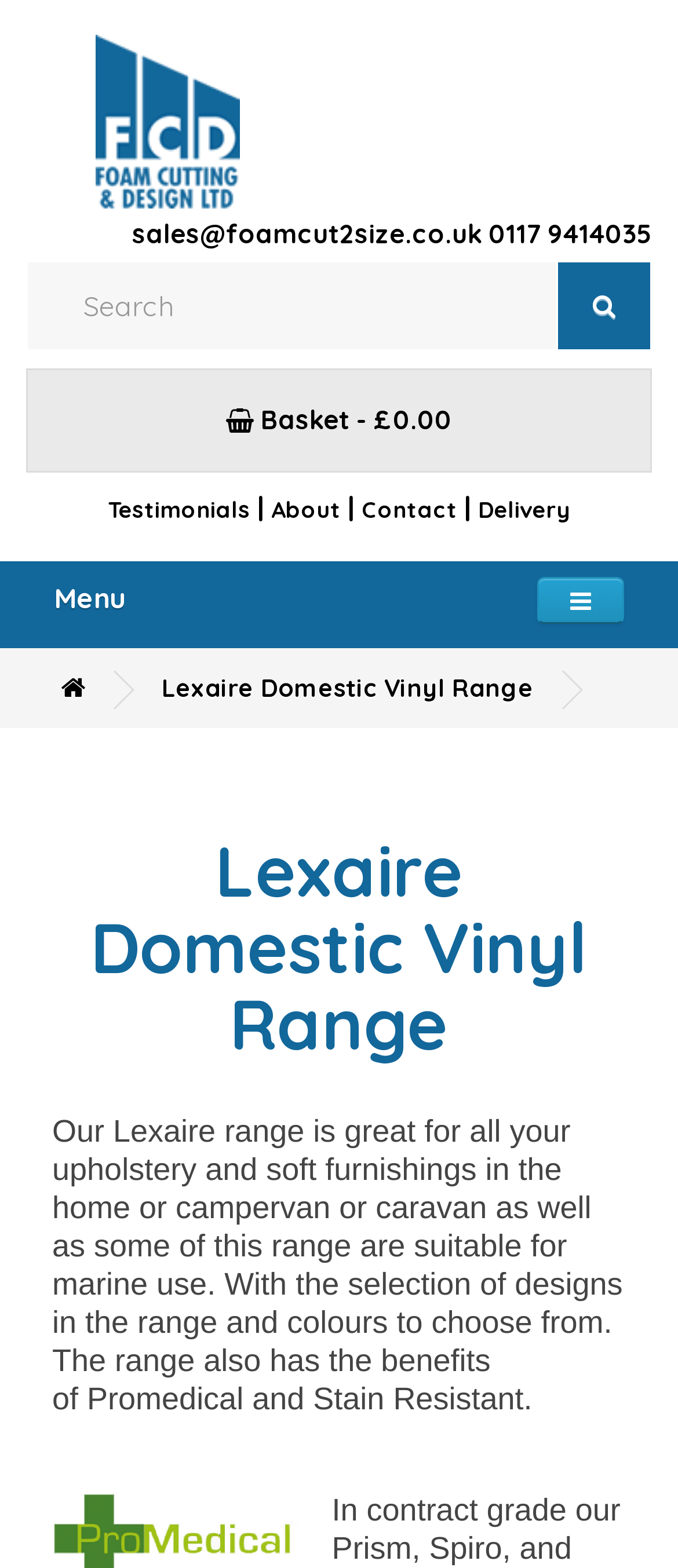Please determine the bounding box coordinates of the section I need to click to accomplish this instruction: "View the shopping basket".

[0.038, 0.235, 0.962, 0.301]